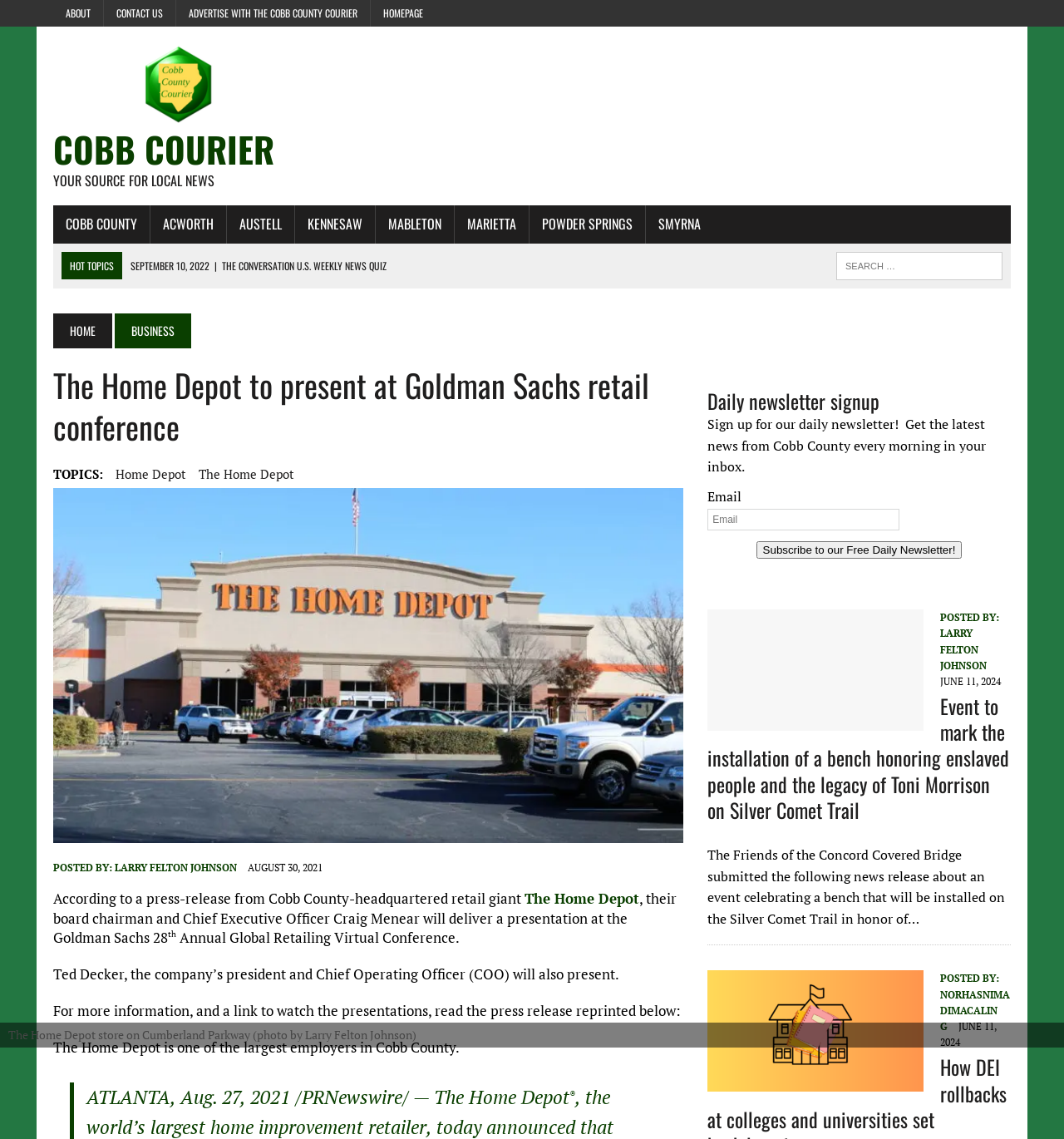Ascertain the bounding box coordinates for the UI element detailed here: "Smyrna". The coordinates should be provided as [left, top, right, bottom] with each value being a float between 0 and 1.

[0.607, 0.181, 0.67, 0.214]